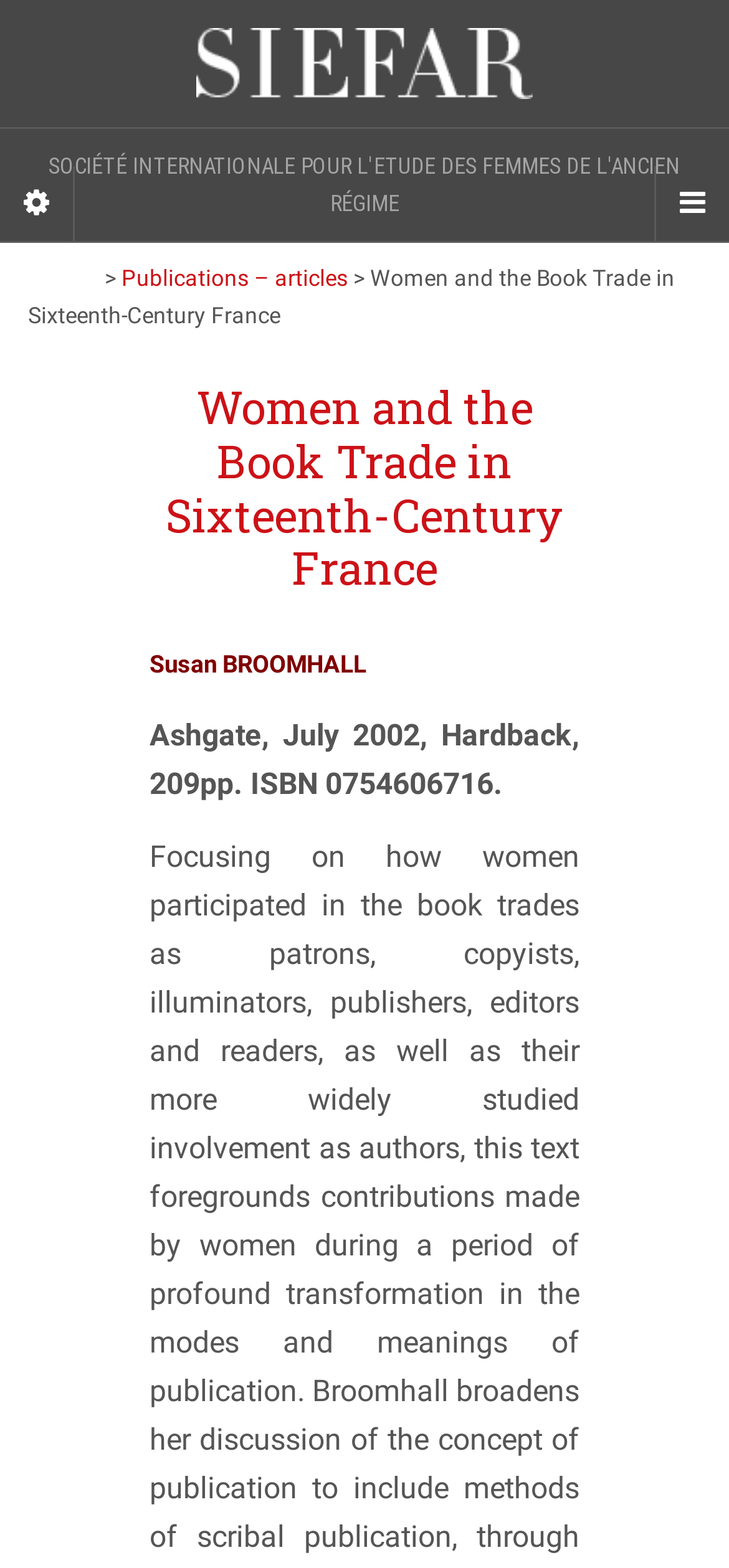How many pages does the book have?
Based on the image, provide a one-word or brief-phrase response.

209pp